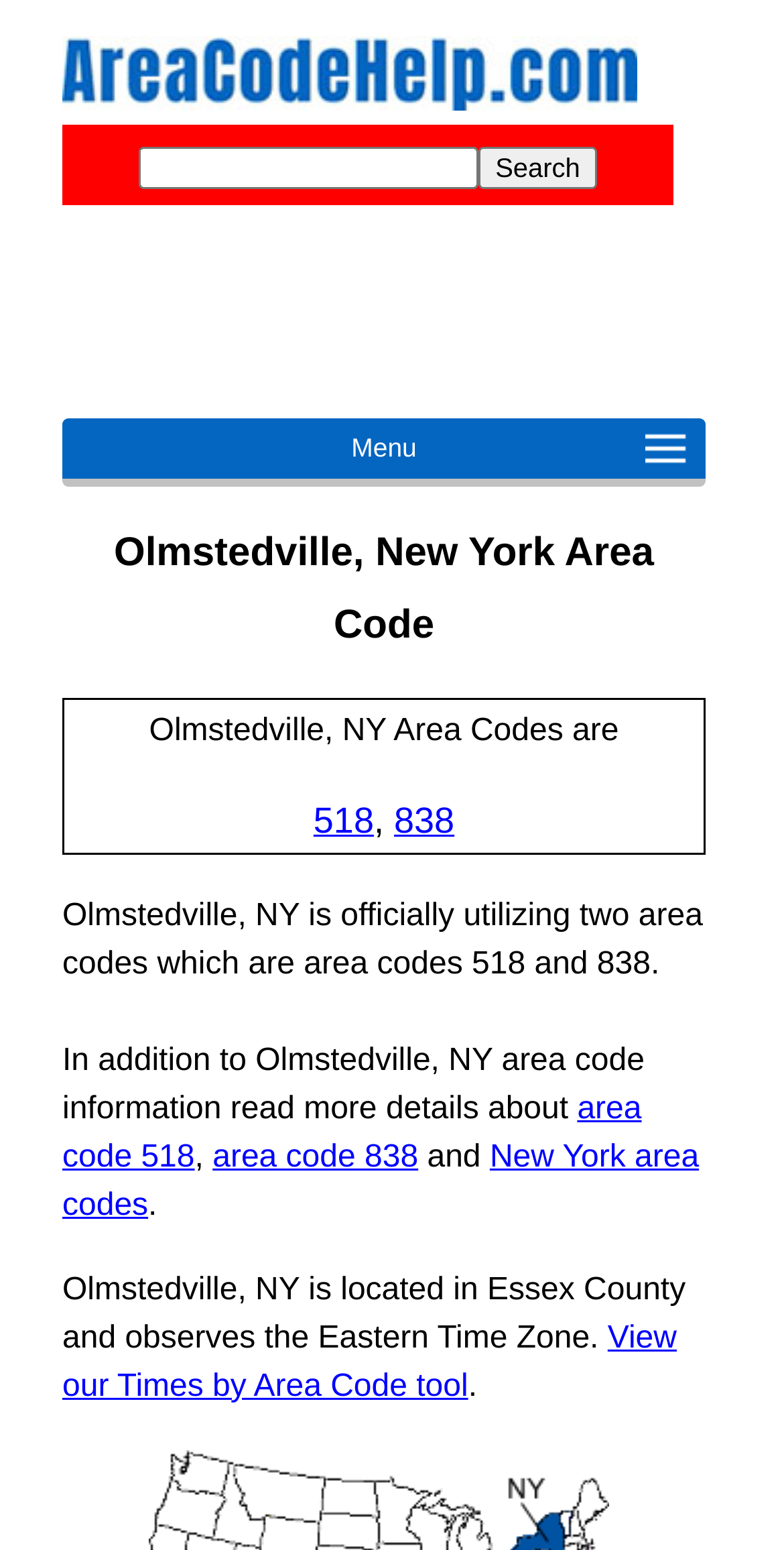How many area codes are in Olmstedville, NY?
Please utilize the information in the image to give a detailed response to the question.

Based on the webpage content, it is mentioned that Olmstedville, NY is officially utilizing two area codes which are area codes 518 and 838.